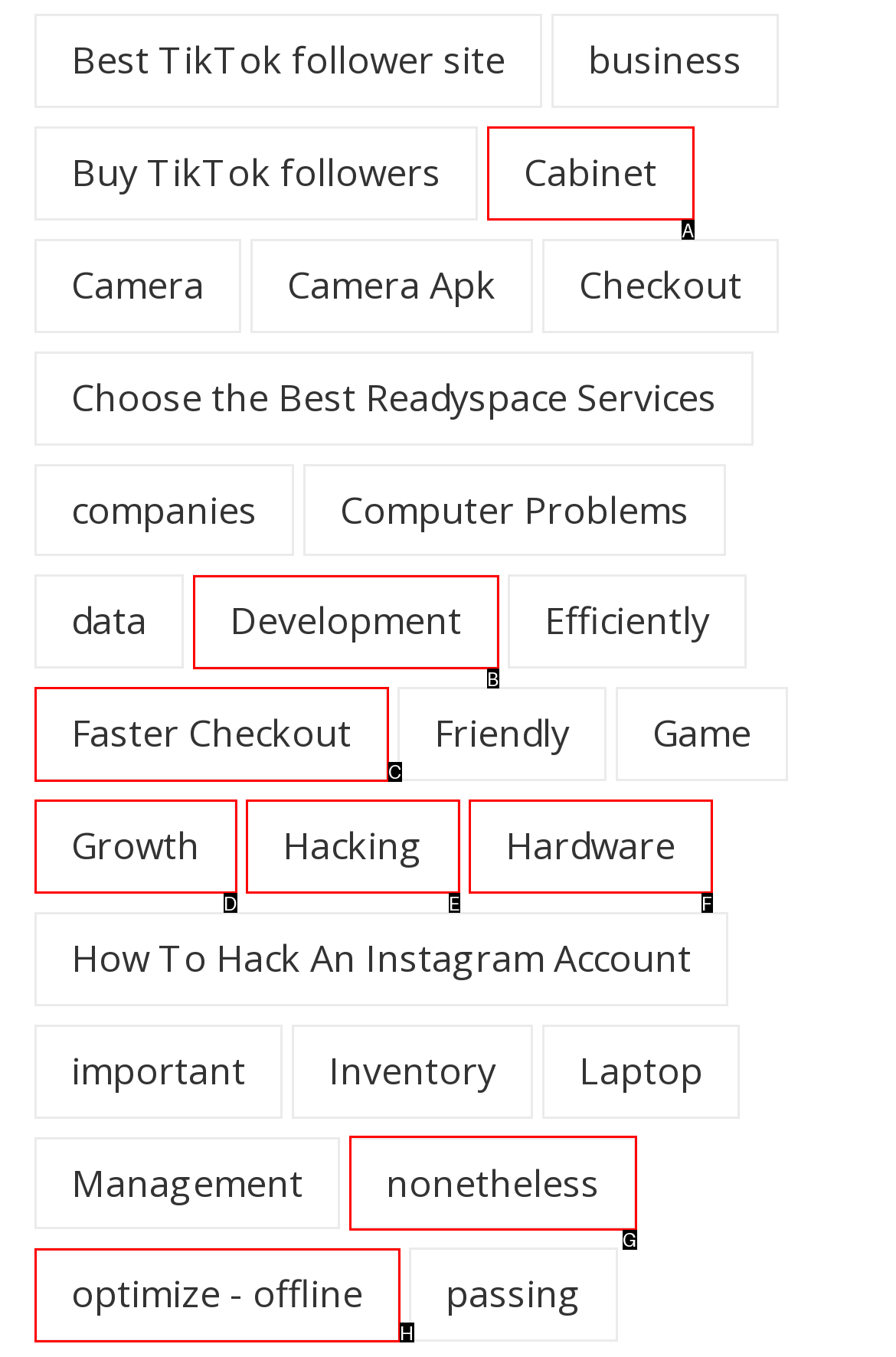Match the following description to the correct HTML element: Faster Checkout Indicate your choice by providing the letter.

C